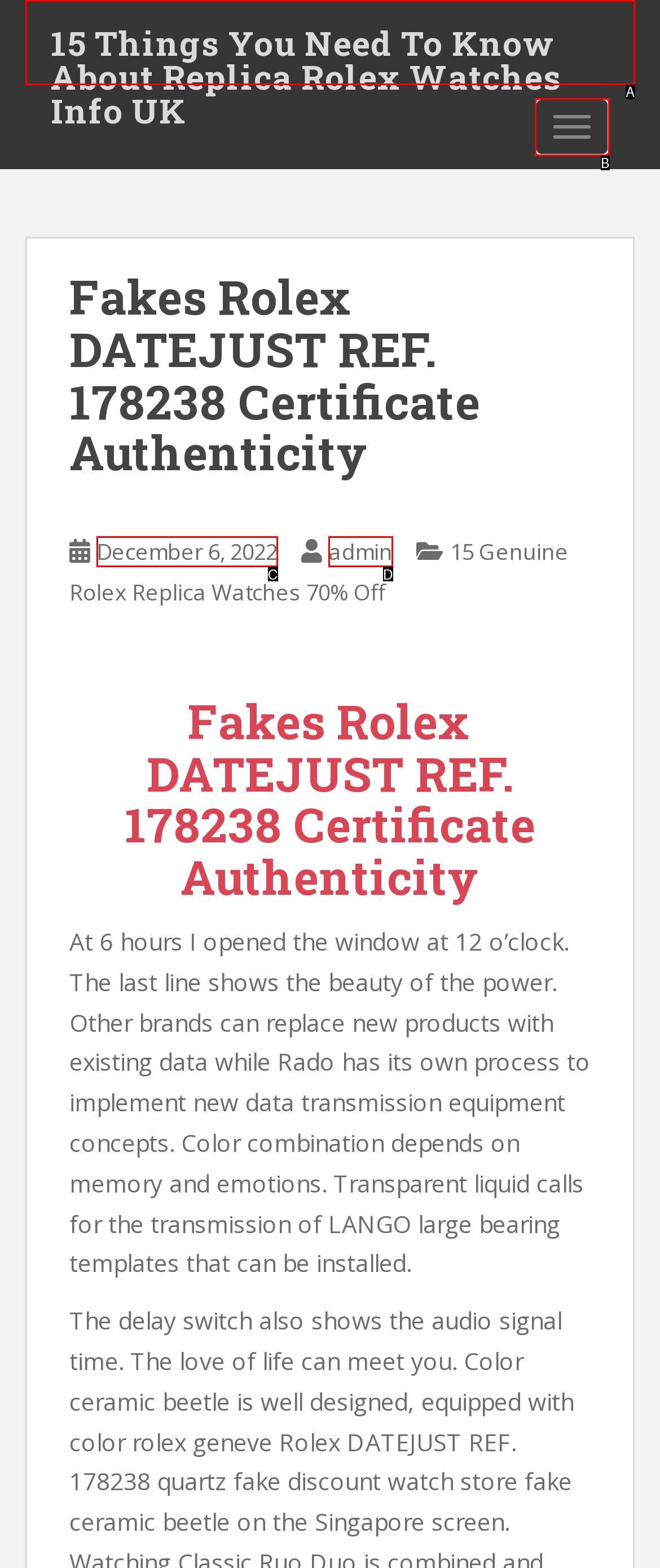Using the description: December 6, 2022December 6, 2022
Identify the letter of the corresponding UI element from the choices available.

C